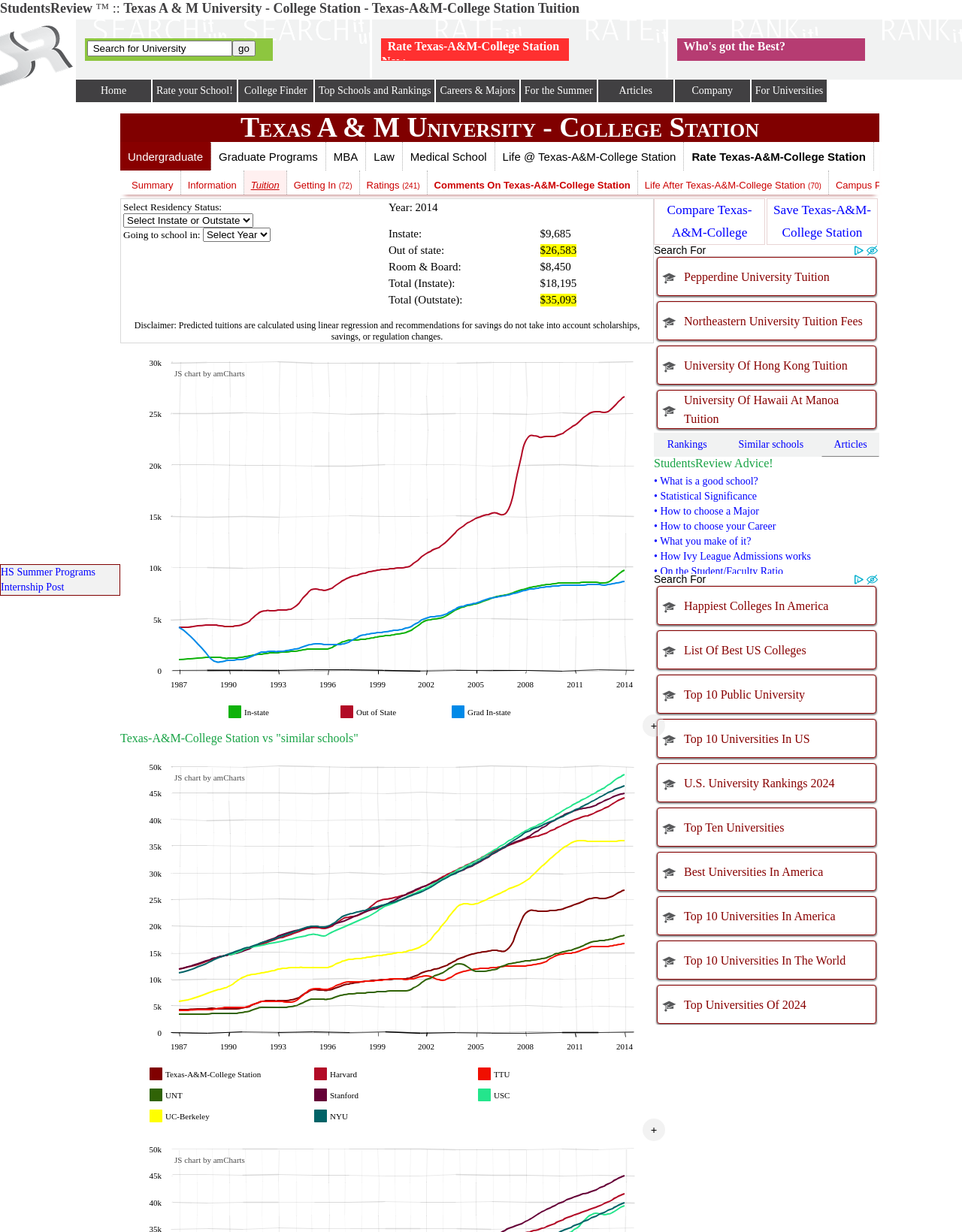Identify the bounding box coordinates necessary to click and complete the given instruction: "Click Who's got the Best?".

[0.711, 0.034, 0.816, 0.043]